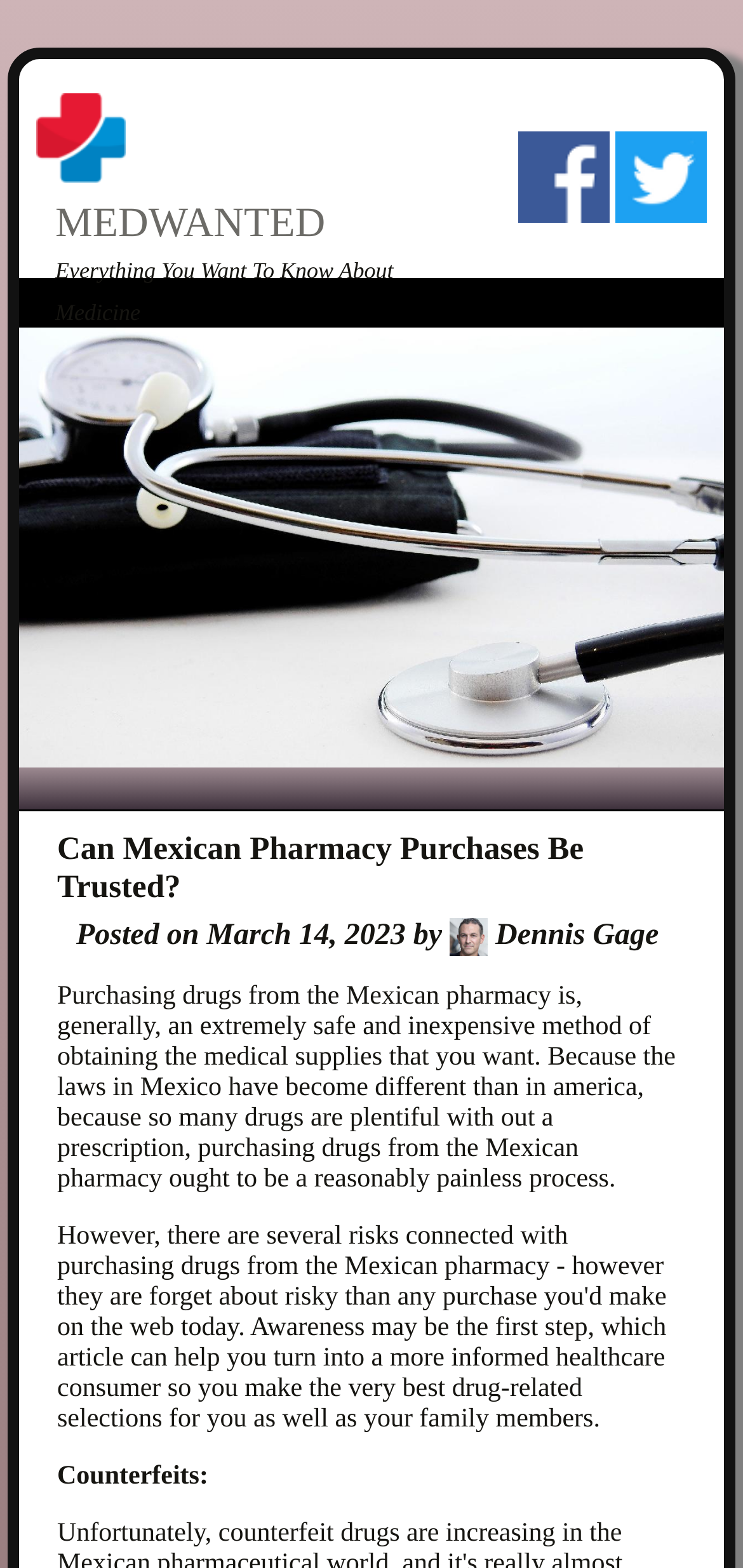What is the topic of the article?
Answer with a single word or phrase by referring to the visual content.

Purchasing drugs from Mexican pharmacy